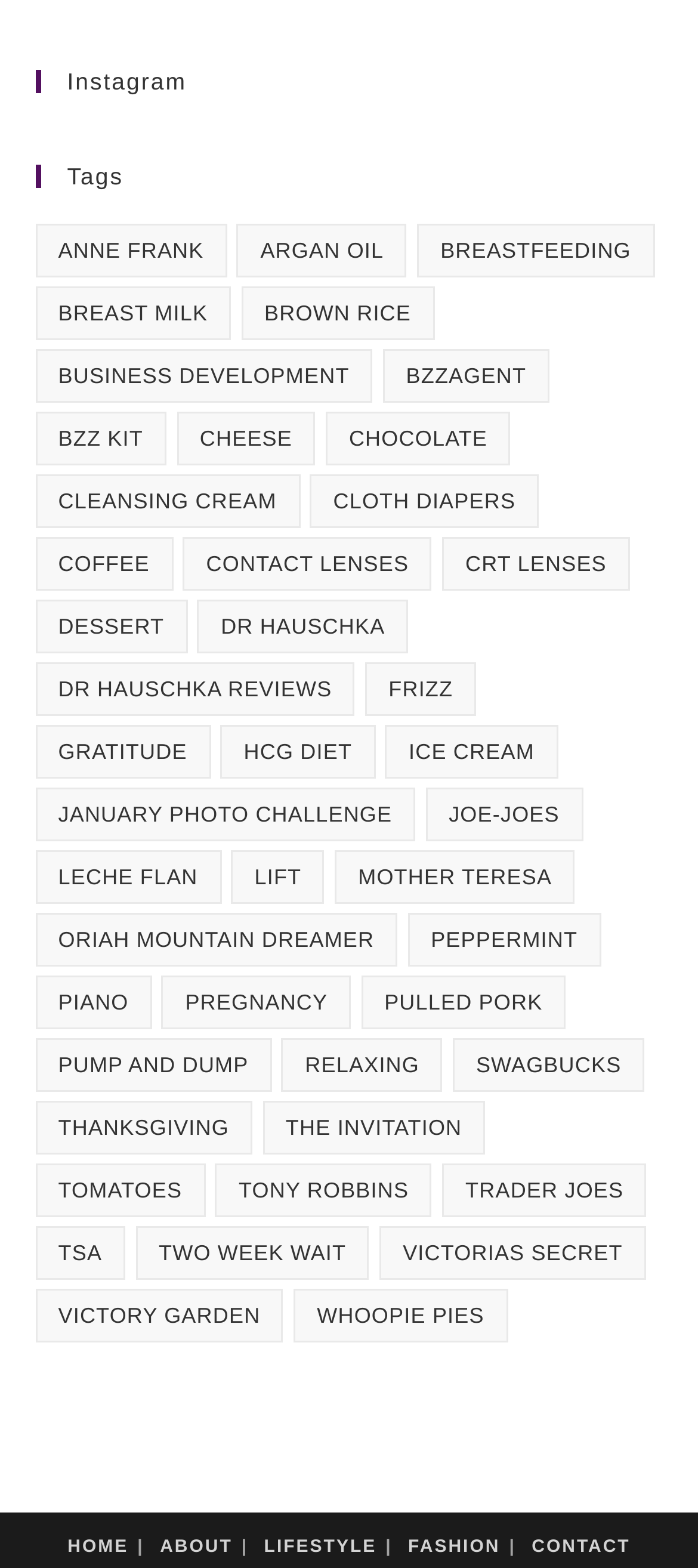Pinpoint the bounding box coordinates of the clickable element needed to complete the instruction: "View 'coffee' items". The coordinates should be provided as four float numbers between 0 and 1: [left, top, right, bottom].

[0.05, 0.342, 0.248, 0.377]